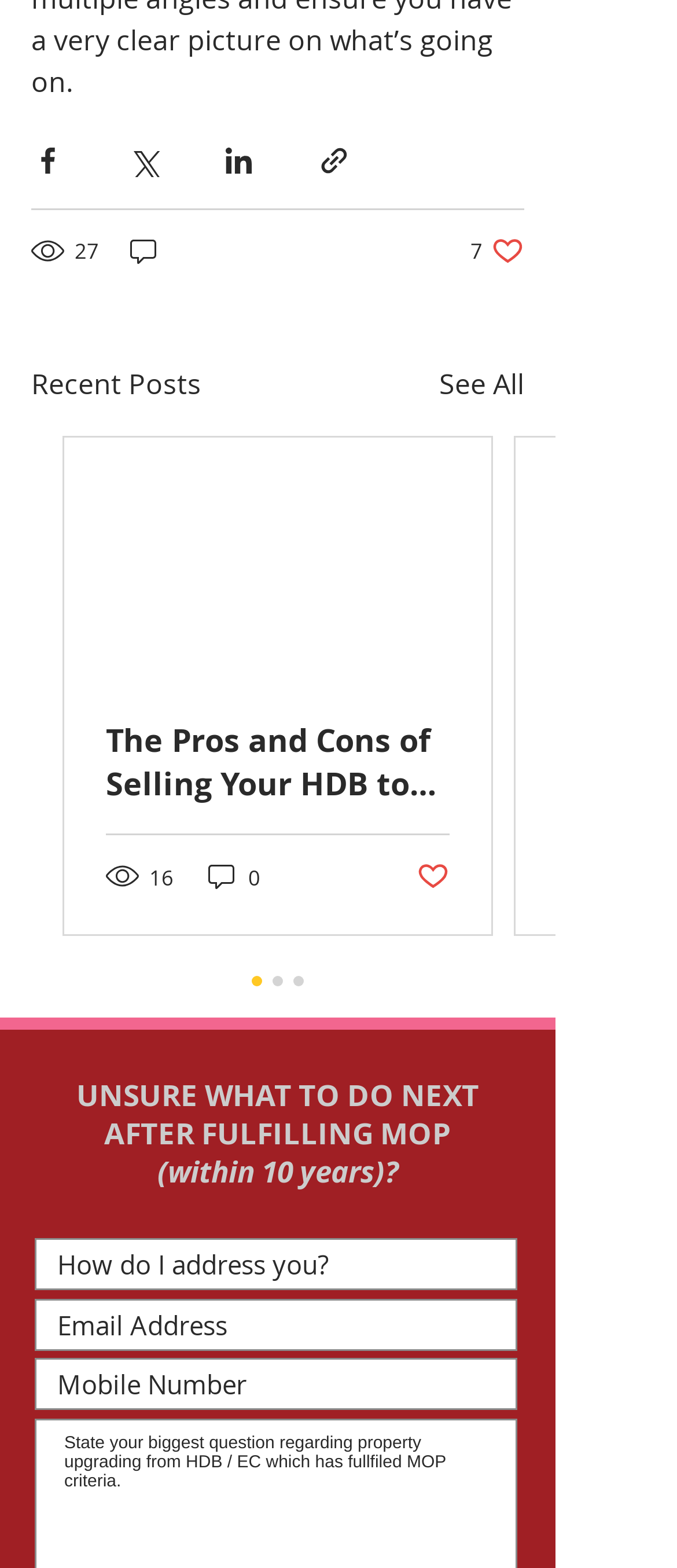Provide a brief response using a word or short phrase to this question:
How many social media sharing options are available?

4